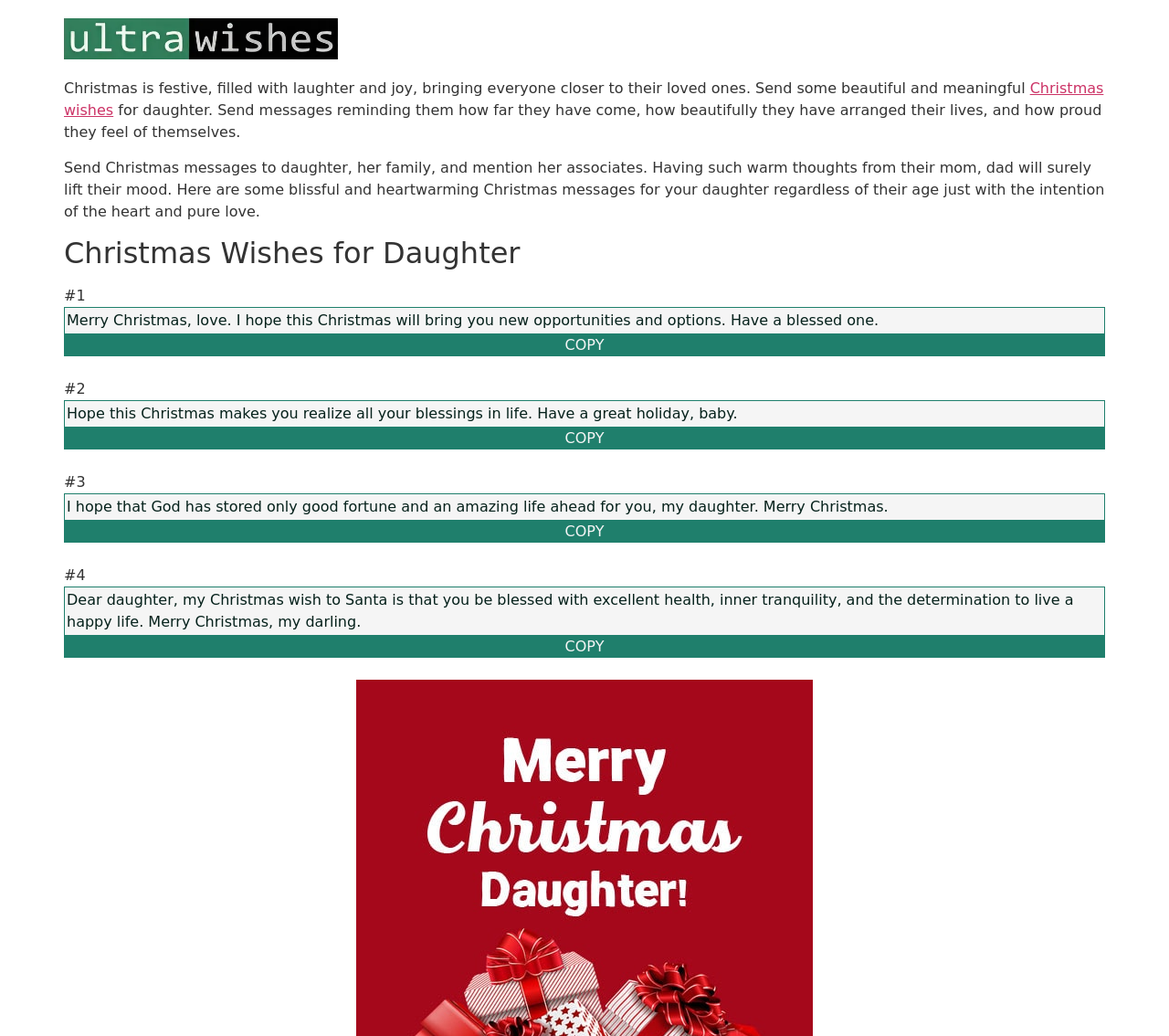Provide a thorough and detailed response to the question by examining the image: 
What is the tone of the Christmas wishes on this webpage?

The Christmas wishes on this webpage have a heartwarming and loving tone, as they express sentiments of love, pride, and appreciation for the daughter. The language used is warm and affectionate, with phrases such as 'Merry Christmas, love' and 'I hope this Christmas makes you realize all your blessings in life'.